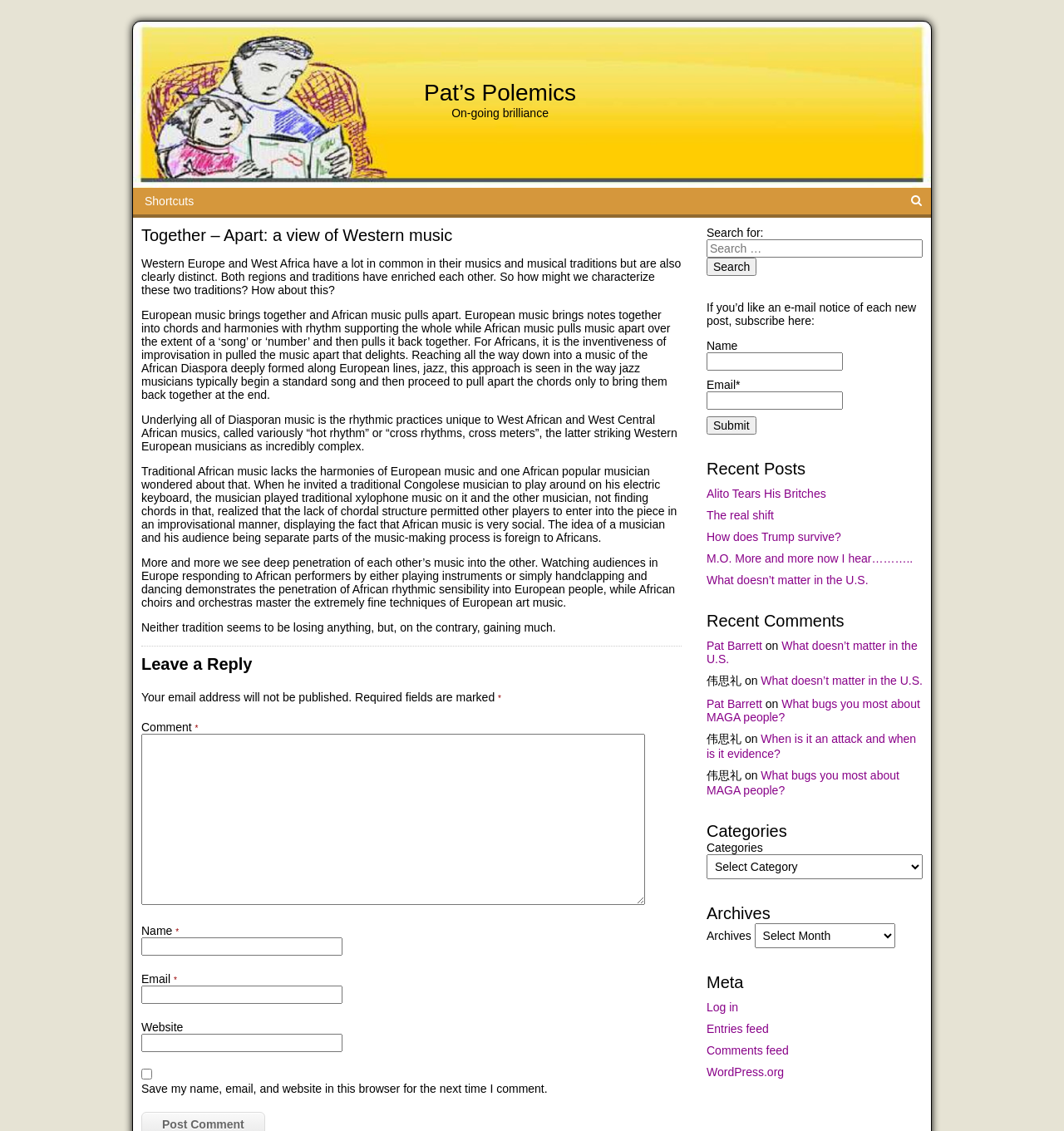Can you find the bounding box coordinates for the element to click on to achieve the instruction: "Leave a reply"?

[0.133, 0.571, 0.641, 0.596]